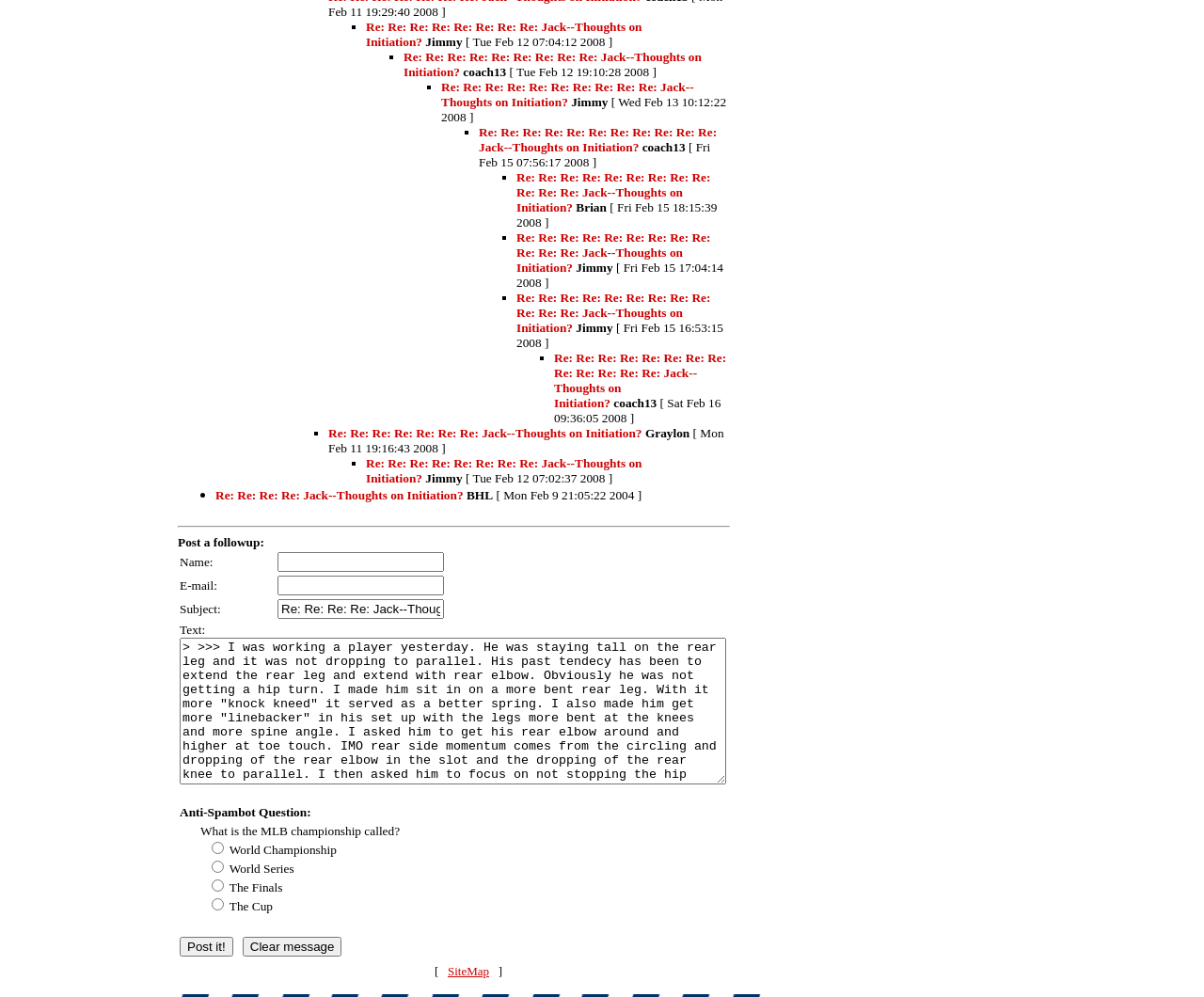Find the bounding box coordinates of the area that needs to be clicked in order to achieve the following instruction: "Post a followup:". The coordinates should be specified as four float numbers between 0 and 1, i.e., [left, top, right, bottom].

[0.148, 0.537, 0.219, 0.551]